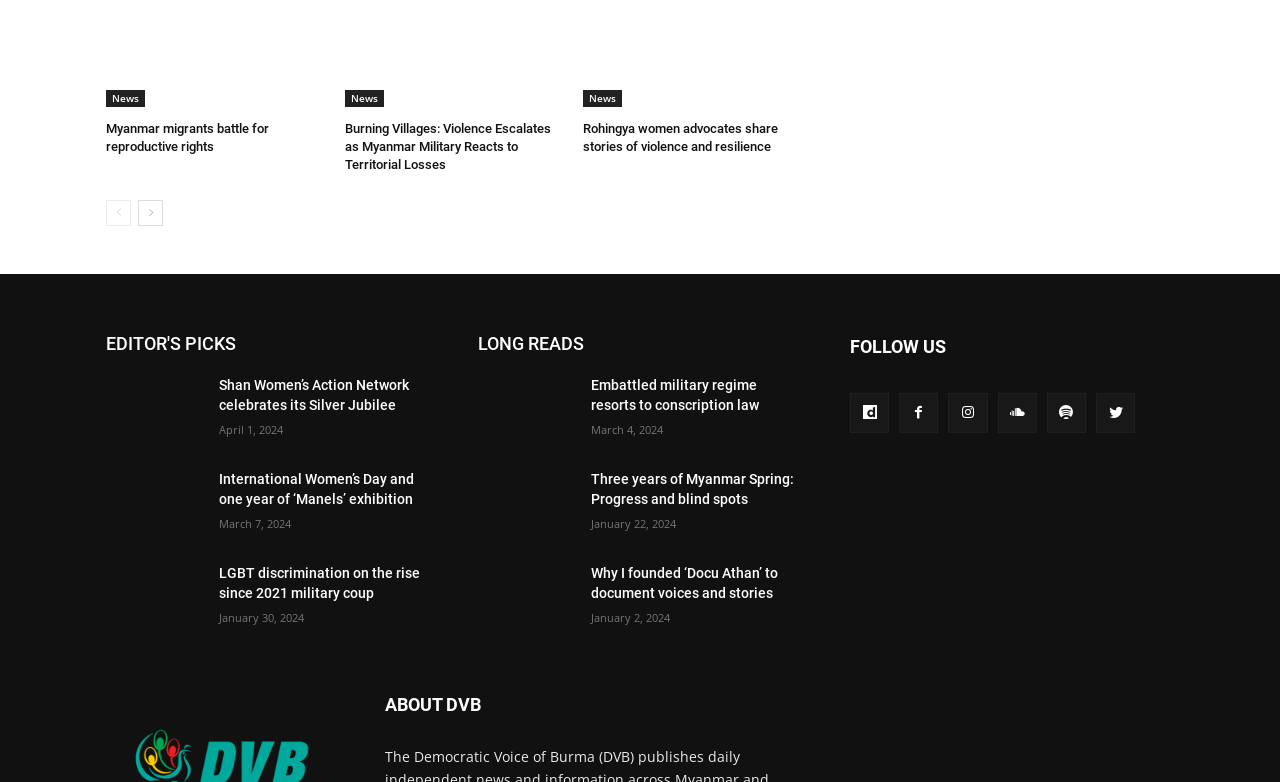Determine the bounding box coordinates of the clickable region to follow the instruction: "Learn more about 'Embattled military regime resorts to conscription law'".

[0.373, 0.481, 0.449, 0.568]